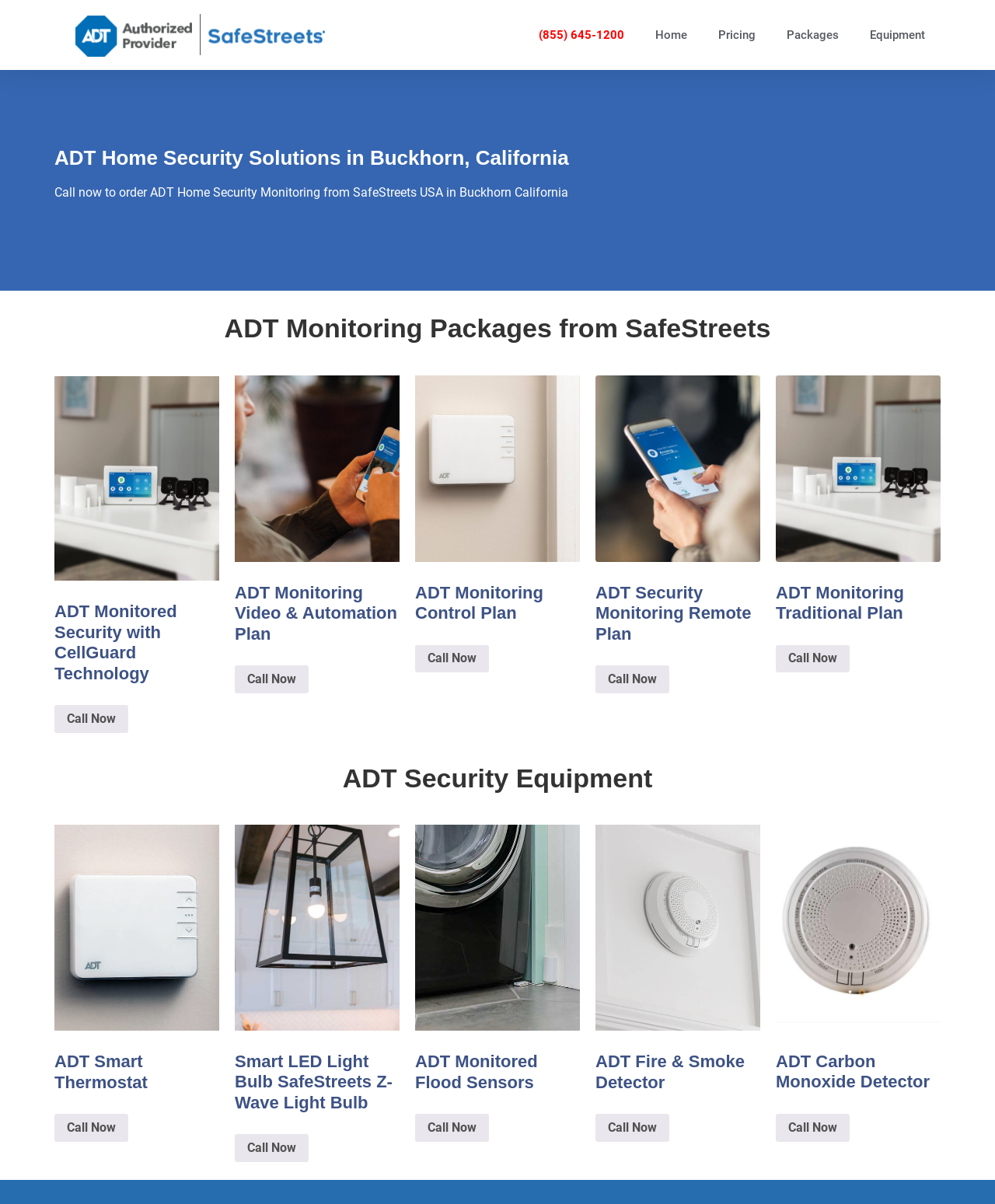Please locate the bounding box coordinates of the element's region that needs to be clicked to follow the instruction: "Call to order ADT Home Security Monitoring". The bounding box coordinates should be provided as four float numbers between 0 and 1, i.e., [left, top, right, bottom].

[0.055, 0.154, 0.571, 0.166]